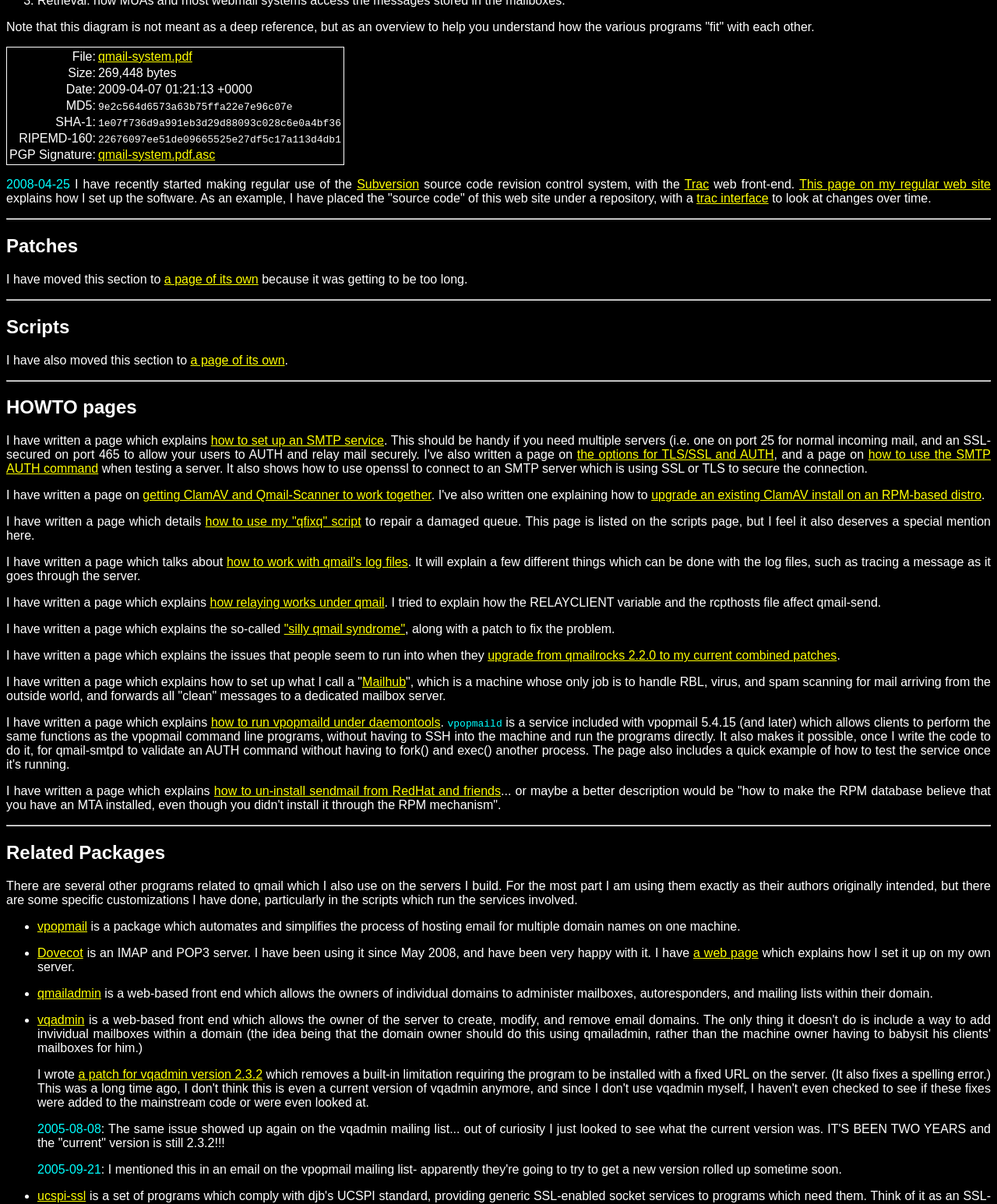Find the bounding box coordinates for the HTML element specified by: "Dovecot".

[0.038, 0.786, 0.083, 0.797]